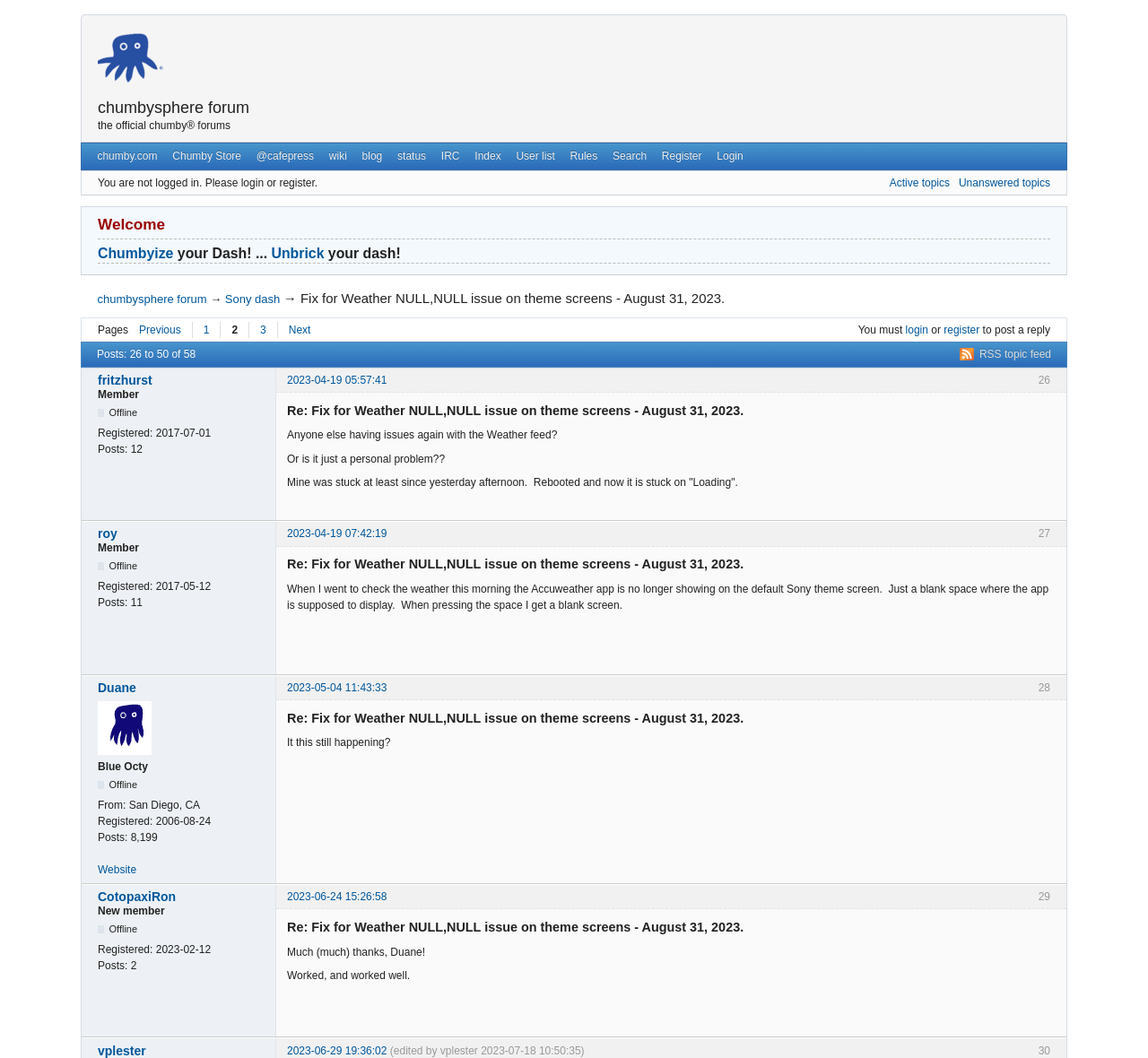Locate the UI element described by Chumbyize in the provided webpage screenshot. Return the bounding box coordinates in the format (top-left x, top-left y, bottom-right x, bottom-right y), ensuring all values are between 0 and 1.

[0.085, 0.232, 0.151, 0.246]